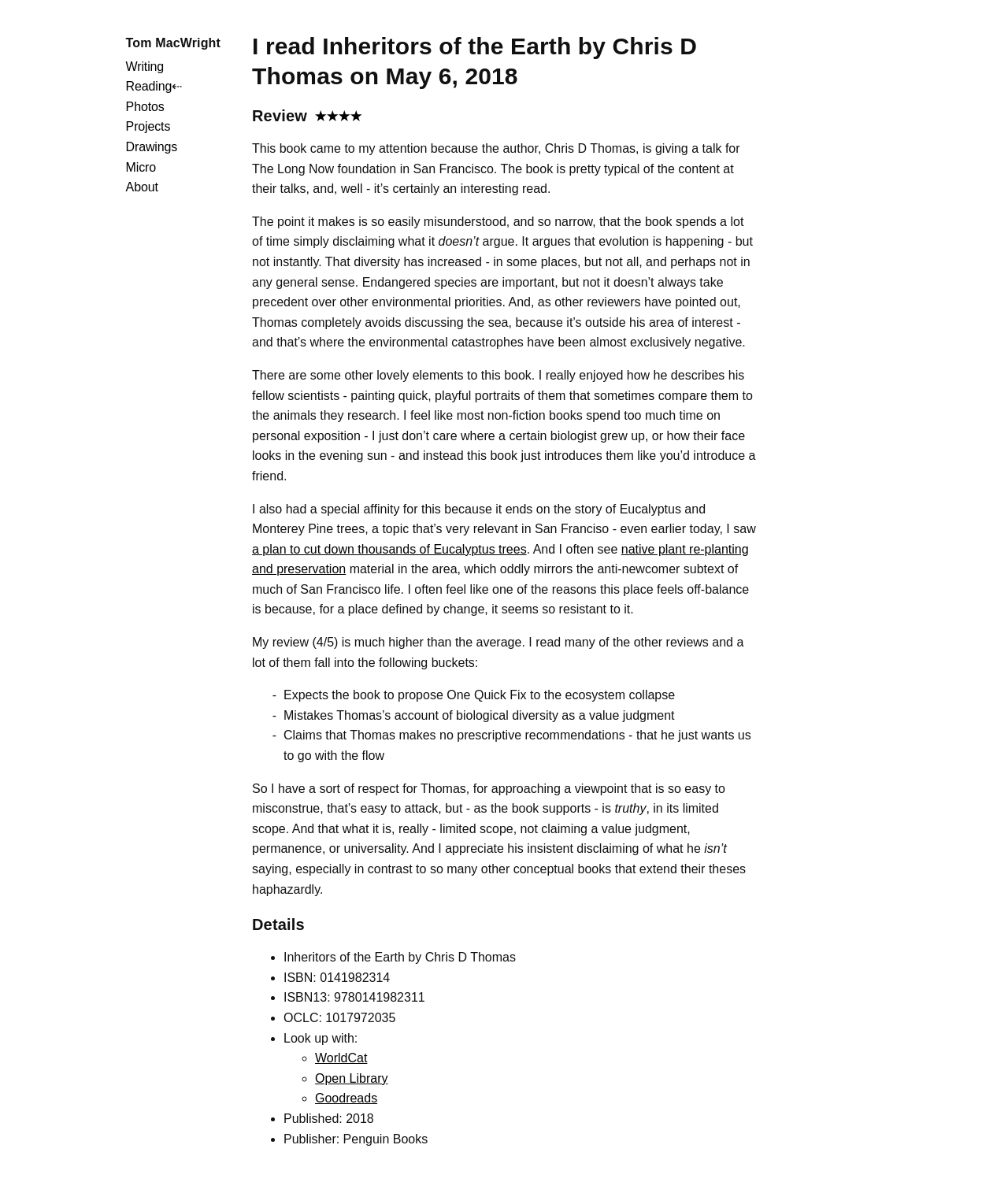Identify the bounding box coordinates of the clickable region to carry out the given instruction: "Click on the 'Home' link".

None